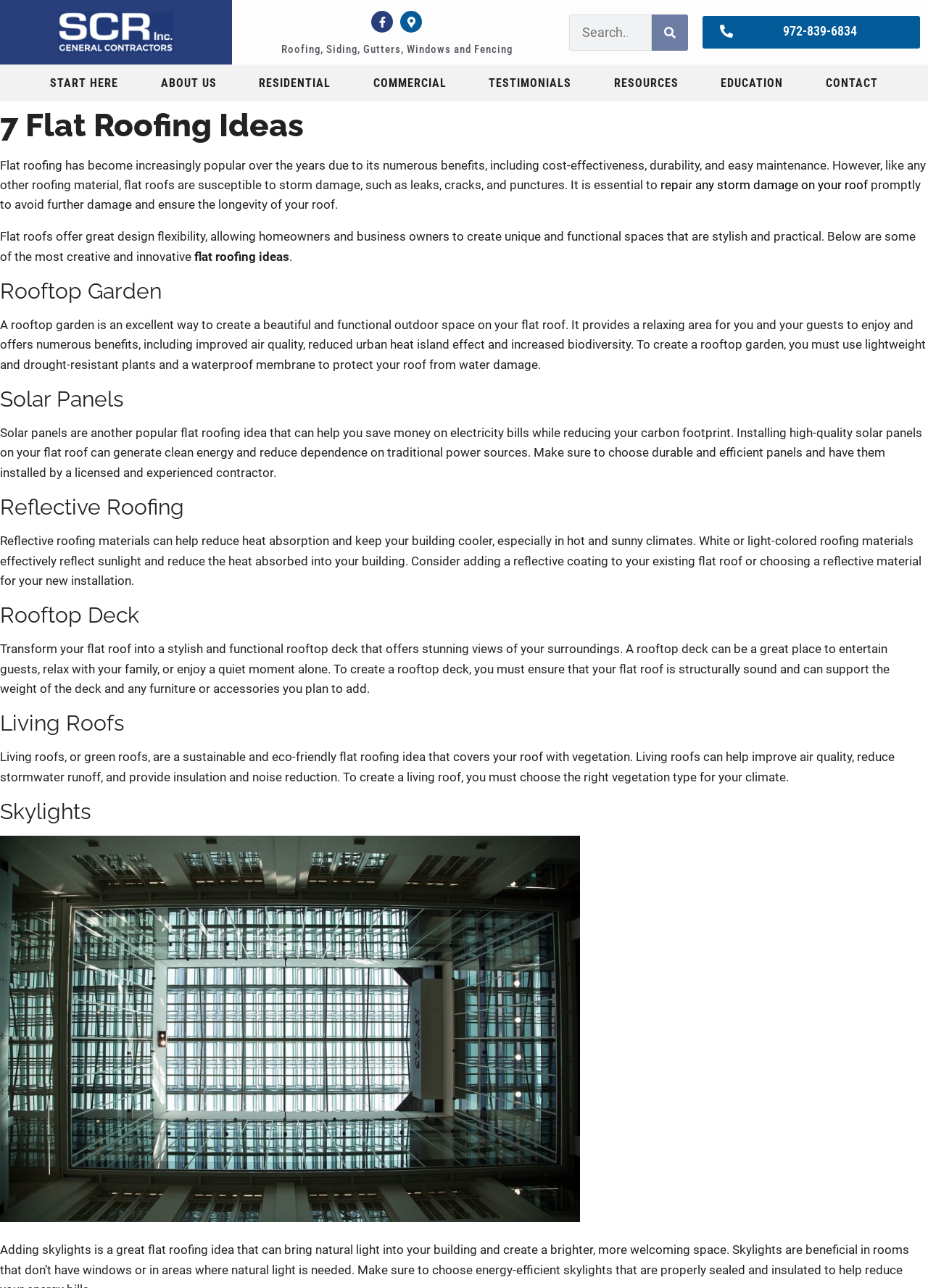What is the first flat roofing idea mentioned?
Please answer the question with a detailed and comprehensive explanation.

I scrolled down the webpage and found the first heading after the introduction, which is 'Rooftop Garden', indicating that it is the first flat roofing idea mentioned.